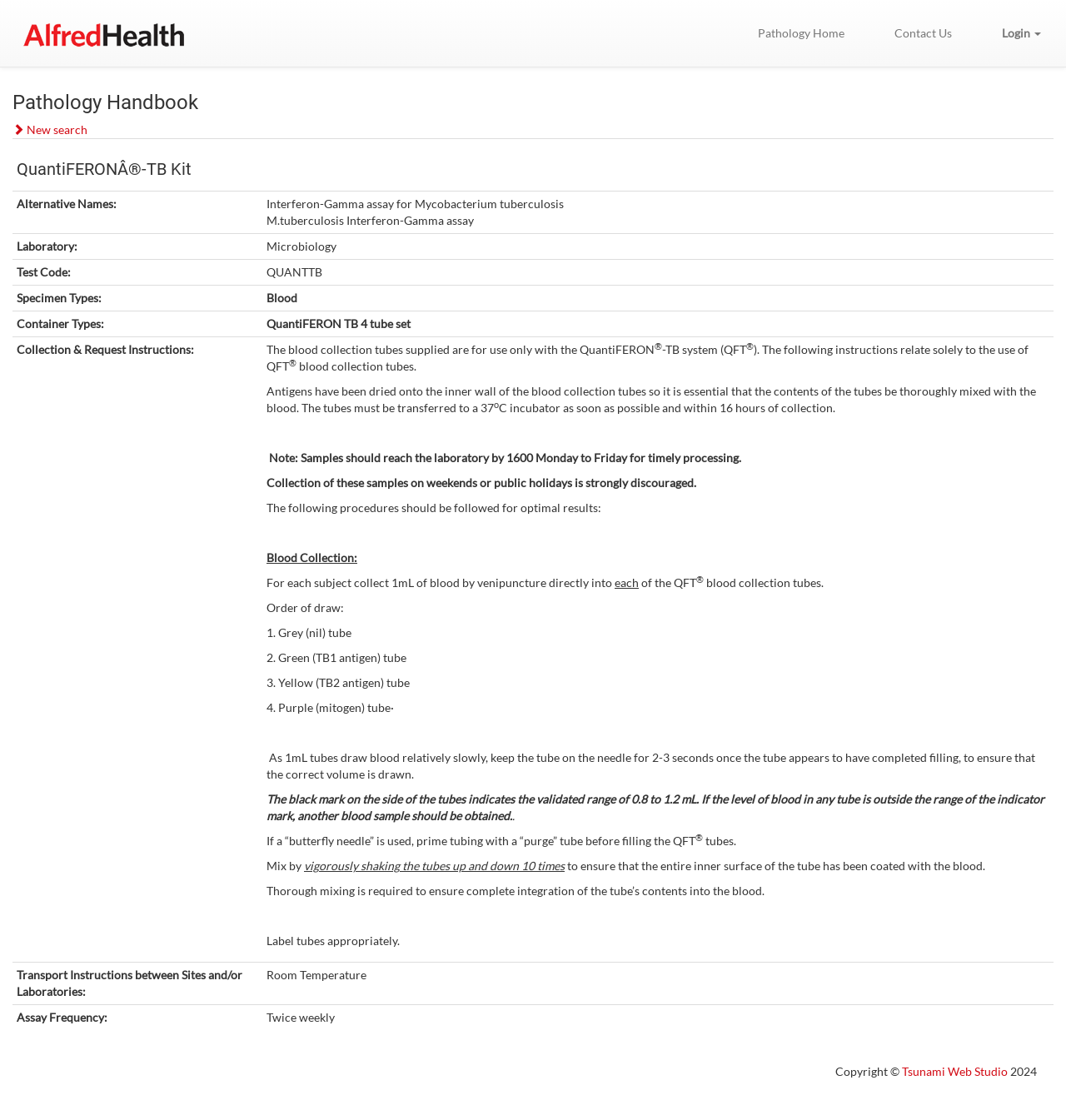Answer the following in one word or a short phrase: 
What is the validated range of blood volume in the tube?

0.8 to 1.2 mL